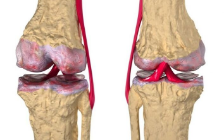What is the significance of joint health?
Give a thorough and detailed response to the question.

The caption emphasizes the importance of joint health, specifically highlighting the significance of understanding the knee joint's structure in relation to conditions such as knee osteoarthritis, which suggests that maintaining joint health is crucial for preventing or alleviating this condition.